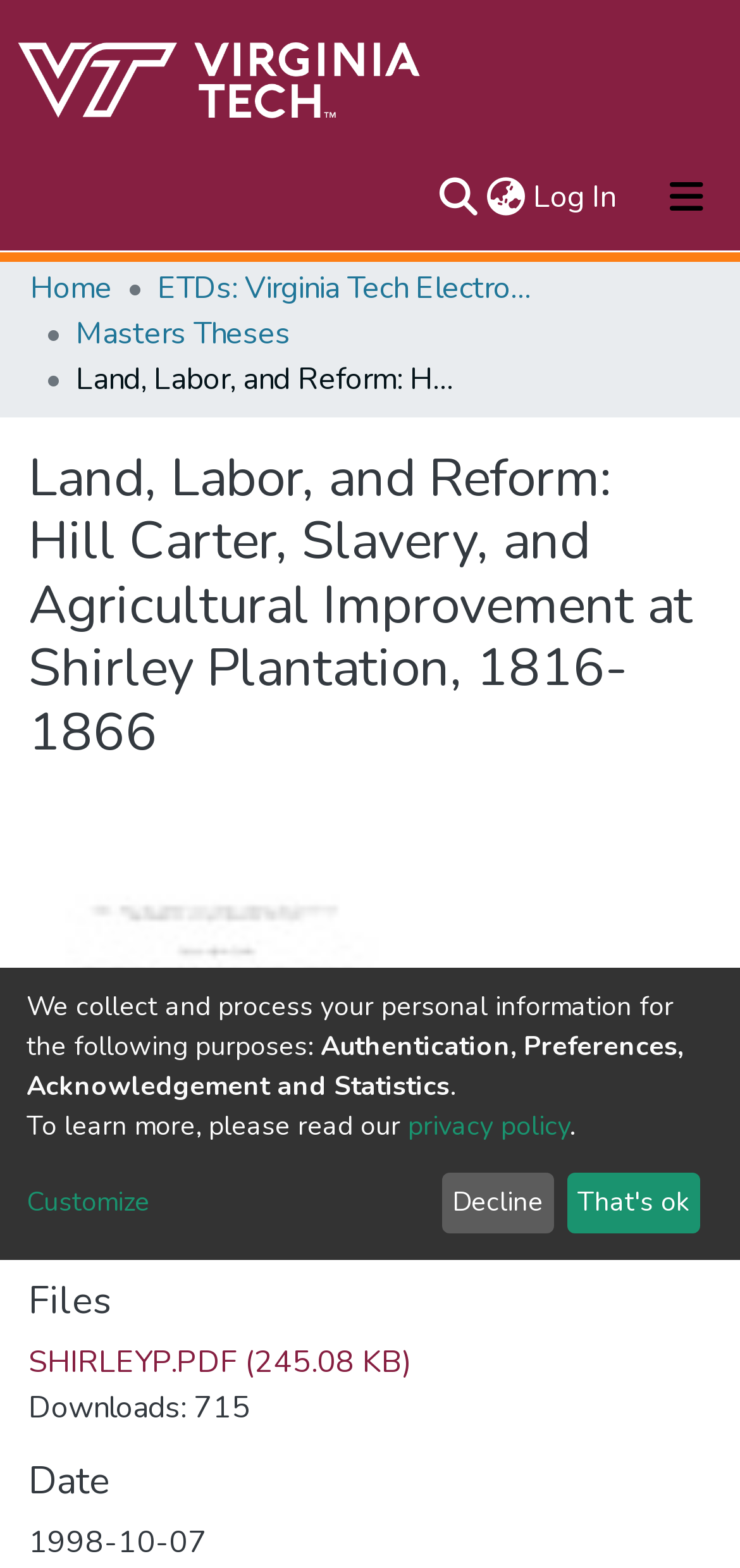Given the webpage screenshot and the description, determine the bounding box coordinates (top-left x, top-left y, bottom-right x, bottom-right y) that define the location of the UI element matching this description: Customize

[0.036, 0.754, 0.579, 0.78]